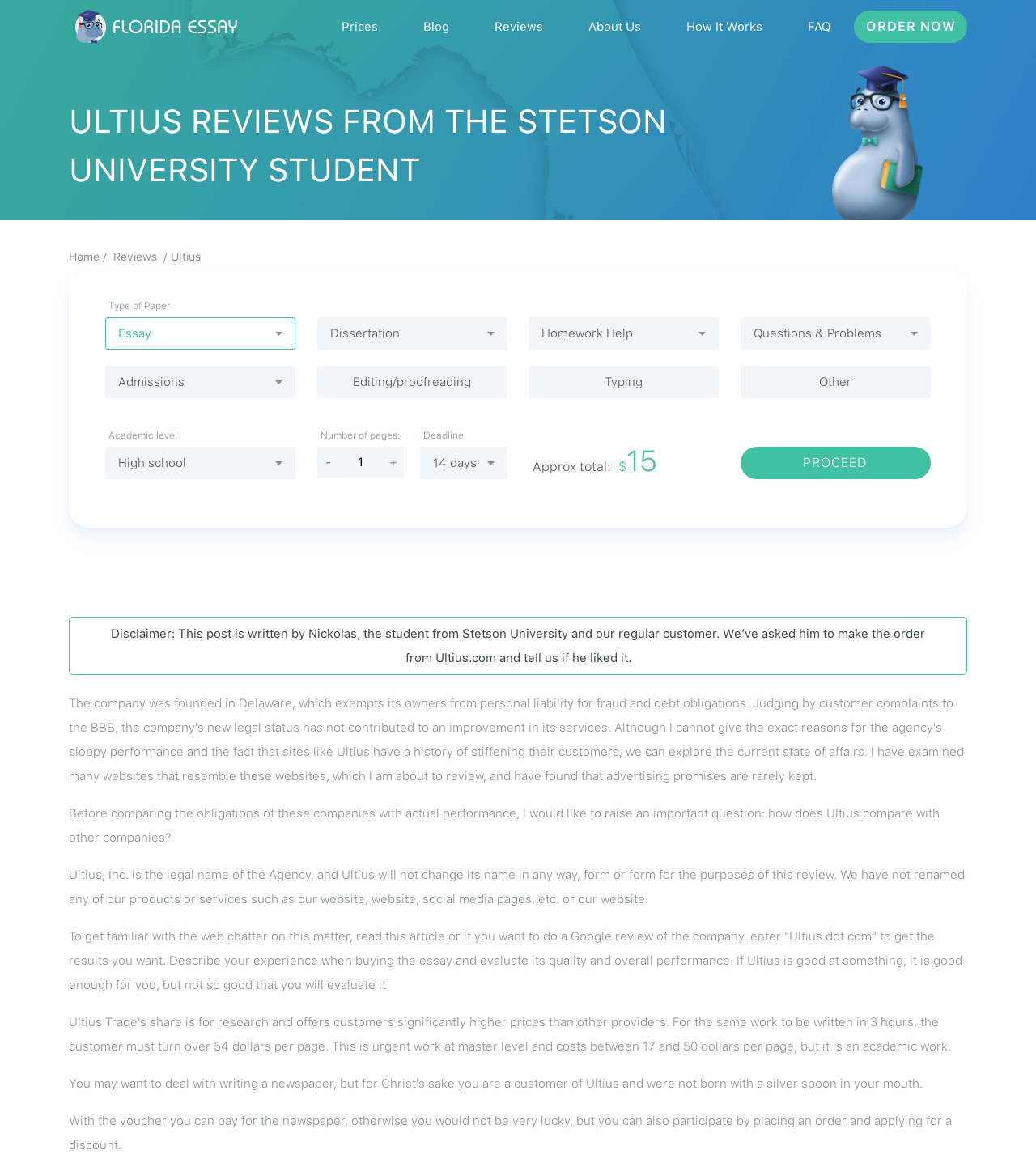What is the function of the 'PROCEED' button?
Please provide a detailed answer to the question.

The 'PROCEED' button is likely used to submit the order and move to the next step in the process. It is placed below the options for selecting the type of paper, academic level, and deadline, suggesting that it is used to confirm the user's selections and proceed with the order.